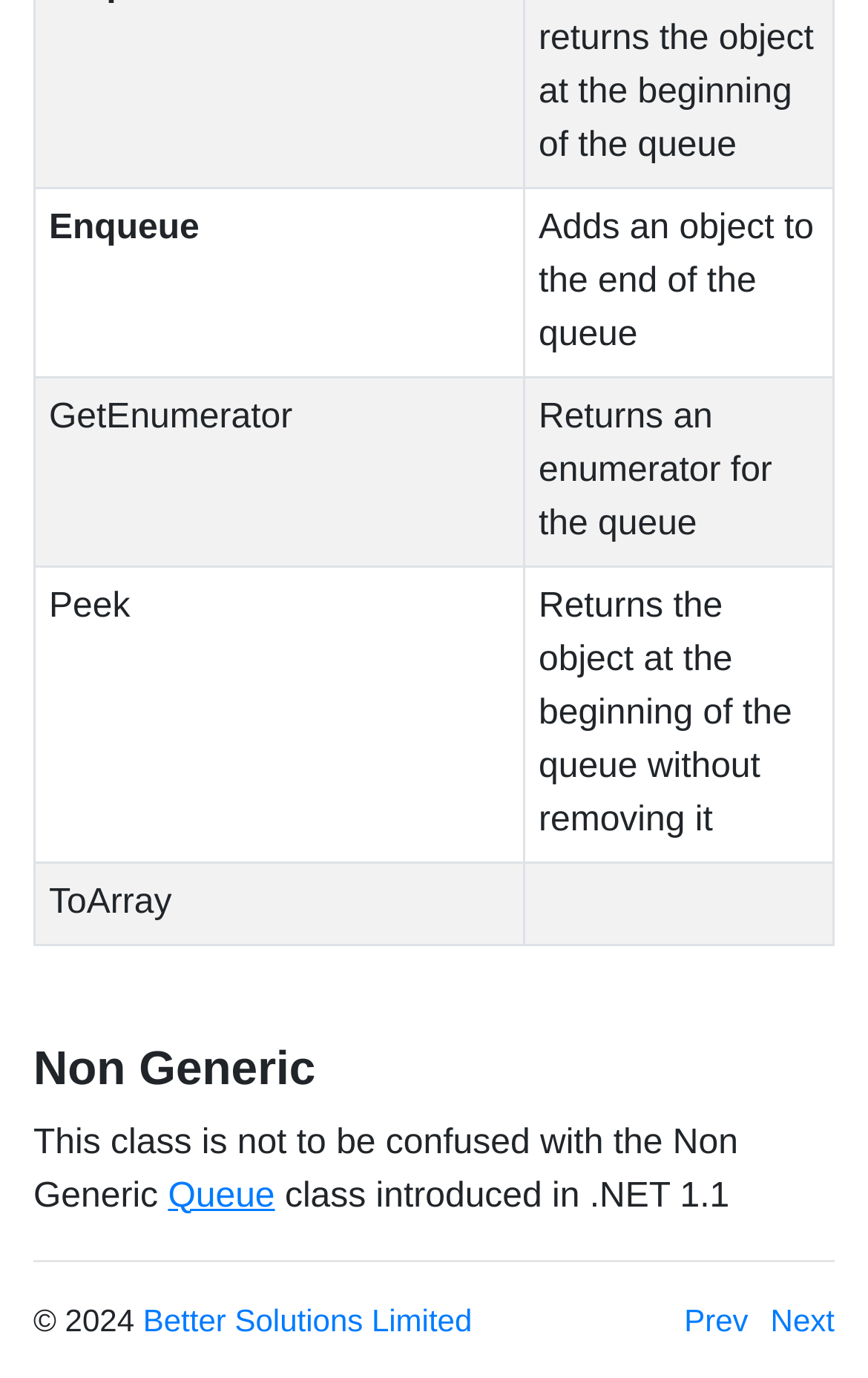What is the purpose of the Enqueue method?
Provide a fully detailed and comprehensive answer to the question.

Based on the gridcell element with the text 'Adds an object to the end of the queue', it can be inferred that the Enqueue method is used to add an object to the end of the queue.